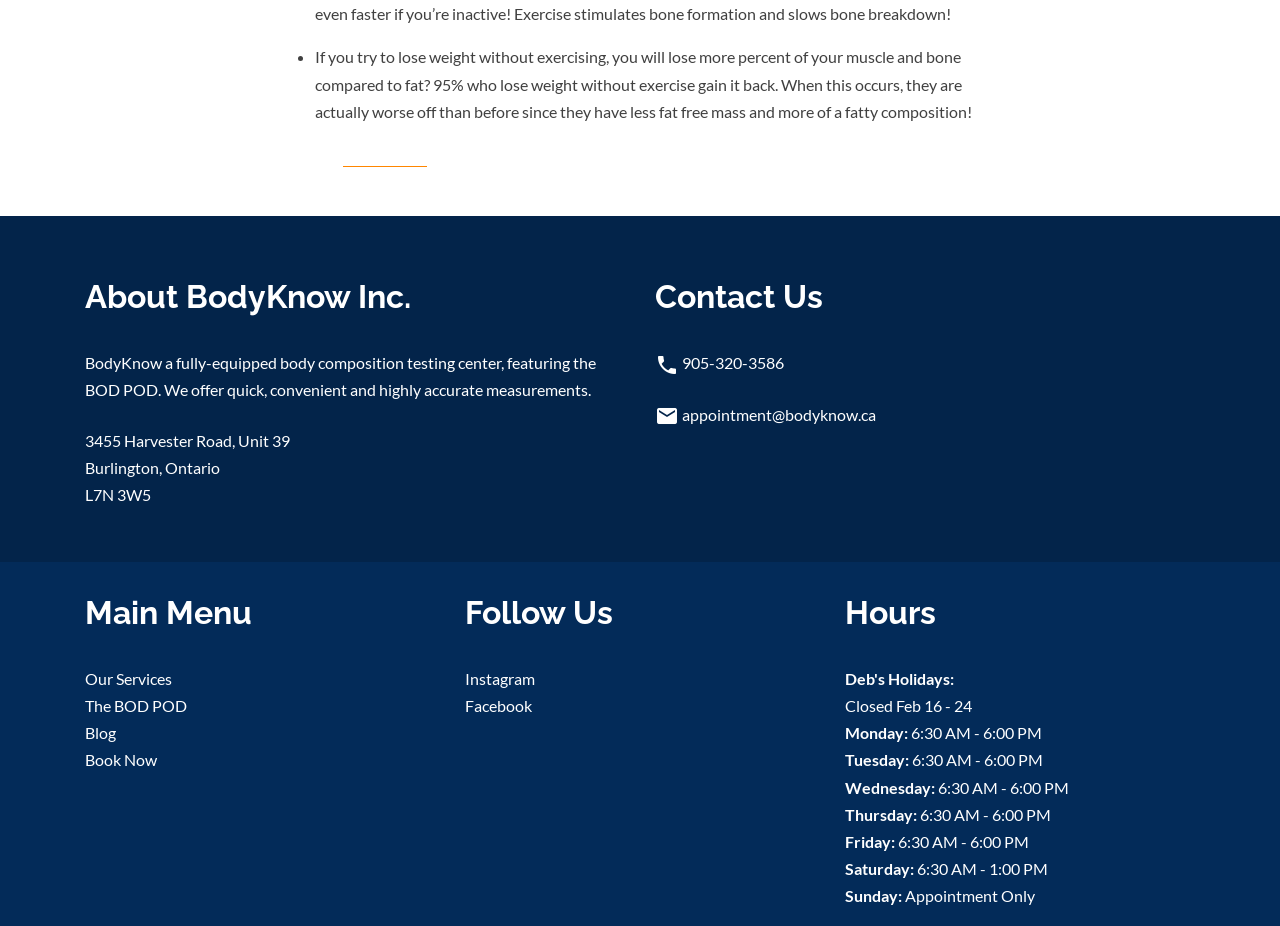Identify the coordinates of the bounding box for the element described below: "The BOD POD". Return the coordinates as four float numbers between 0 and 1: [left, top, right, bottom].

[0.066, 0.752, 0.146, 0.772]